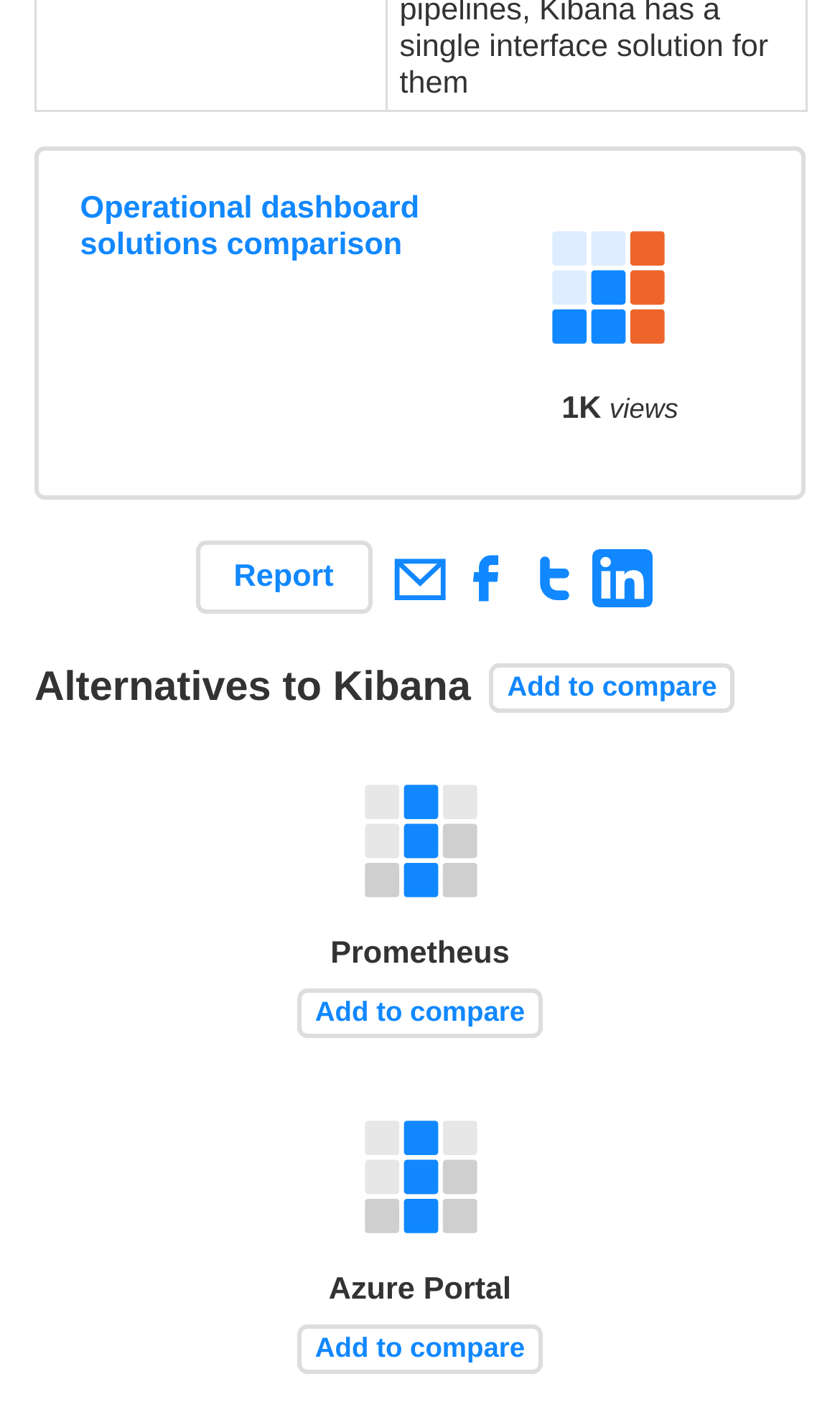Show me the bounding box coordinates of the clickable region to achieve the task as per the instruction: "Add Azure Portal to compare".

[0.354, 0.945, 0.646, 0.98]